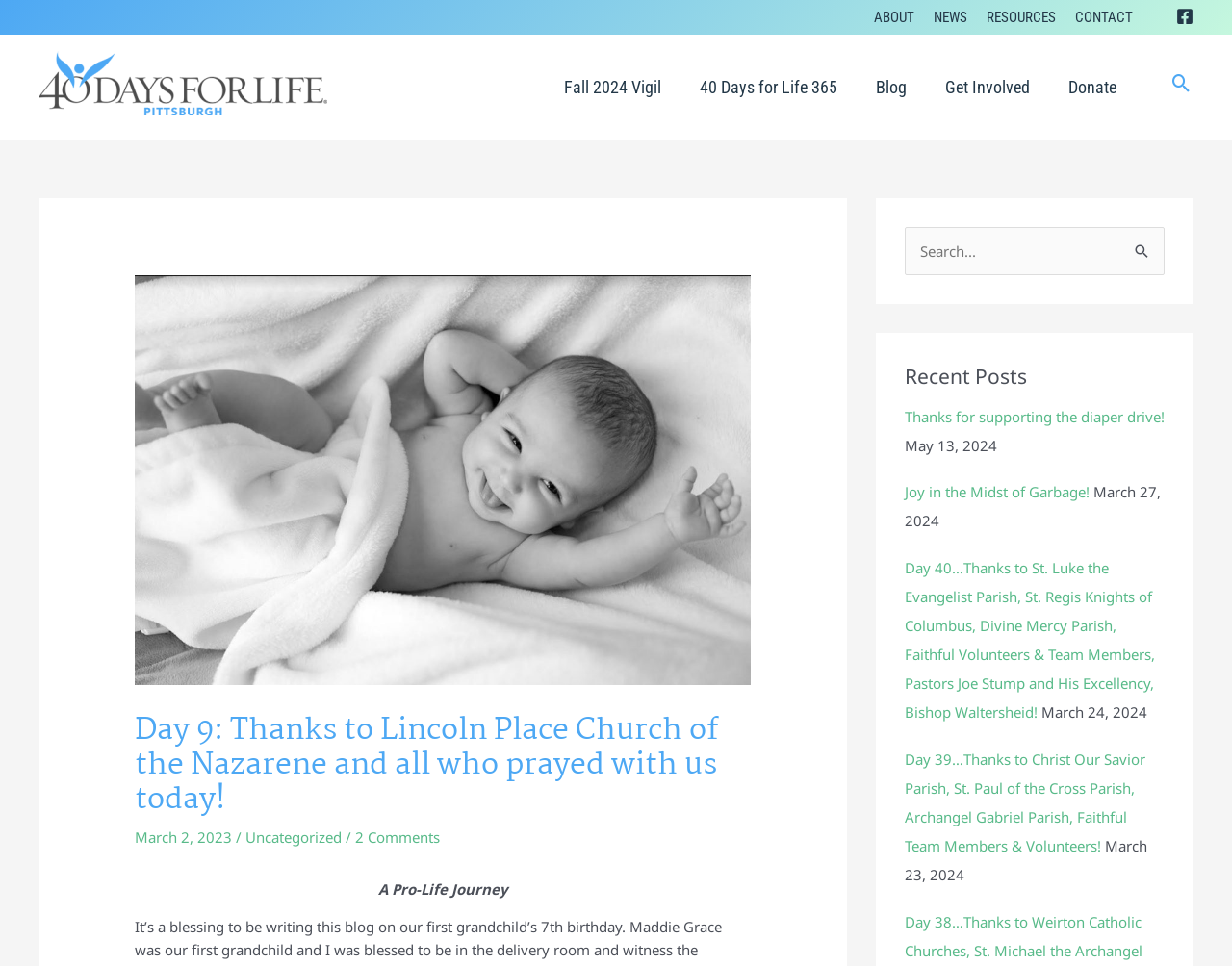Can you pinpoint the bounding box coordinates for the clickable element required for this instruction: "Click on the ABOUT link"? The coordinates should be four float numbers between 0 and 1, i.e., [left, top, right, bottom].

[0.698, 0.0, 0.746, 0.036]